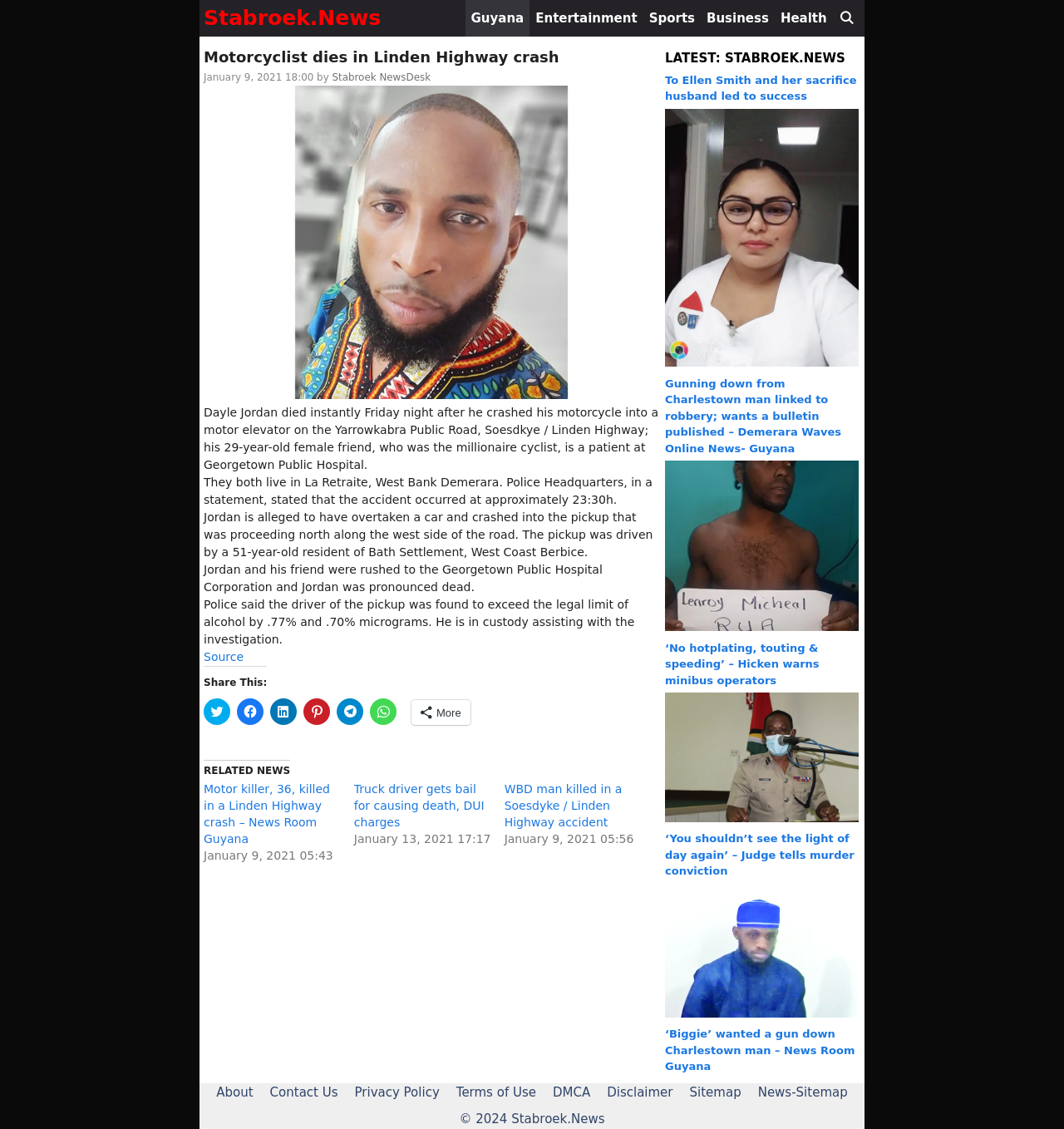What is the name of the motorcyclist who died in the crash?
Utilize the image to construct a detailed and well-explained answer.

The article mentions that 'Dayle Jordan died instantly Friday night after he crashed his motorcycle into a motor elevator on the Yarrowkabra Public Road, Soesdkye / Linden Highway'.